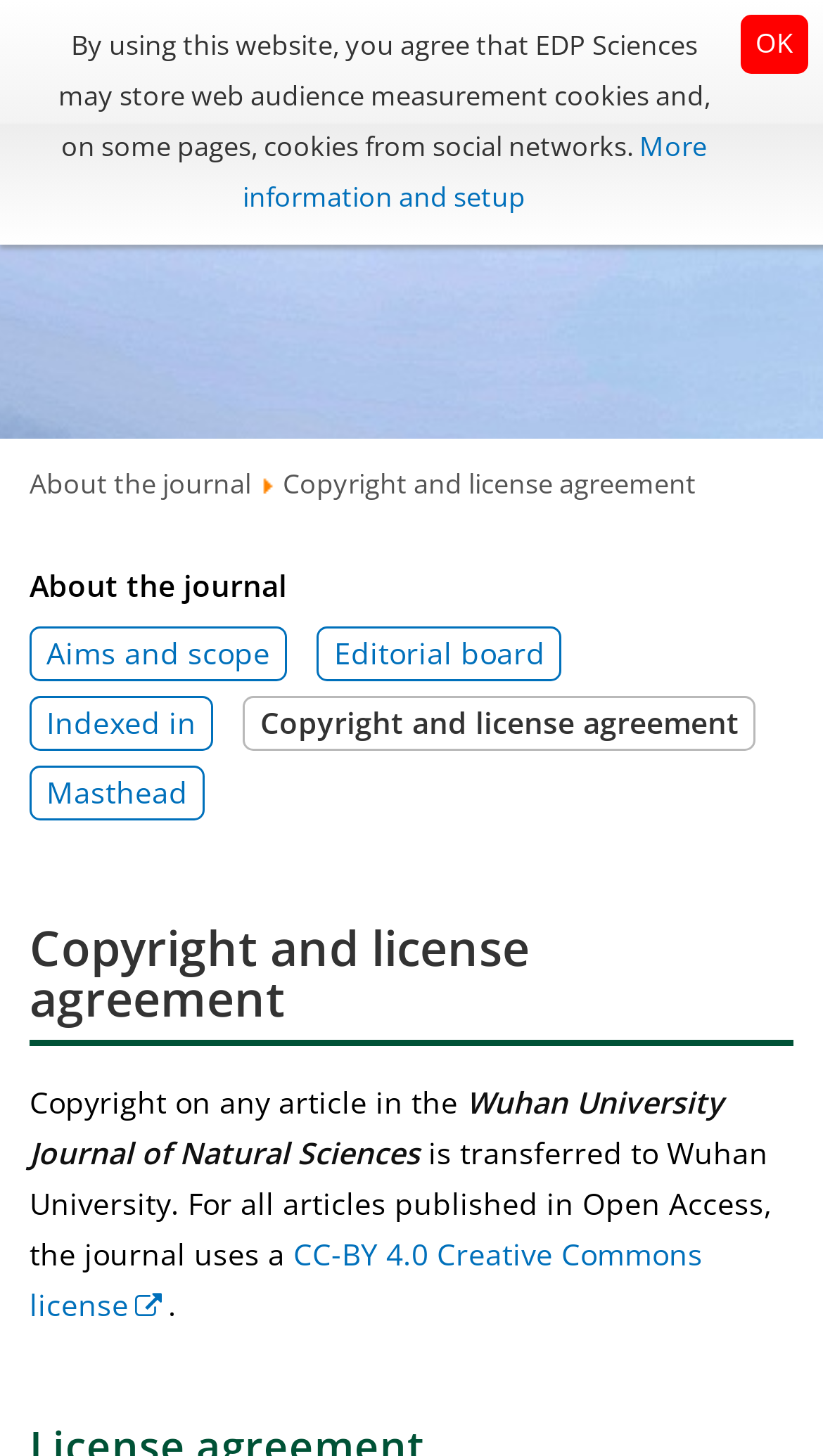Determine the bounding box coordinates for the region that must be clicked to execute the following instruction: "Read the copyright and license agreement".

[0.036, 0.634, 0.964, 0.718]